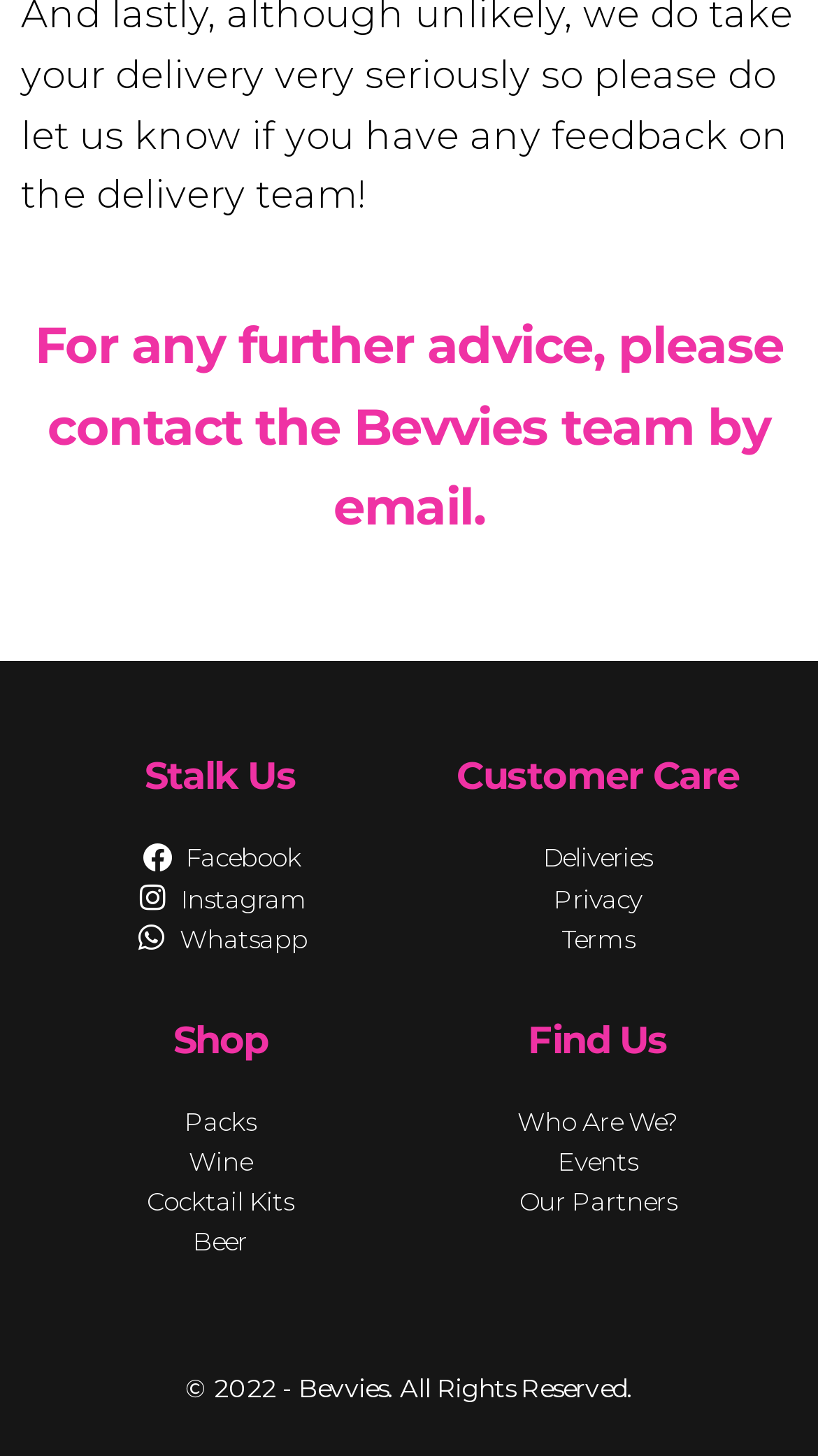Calculate the bounding box coordinates for the UI element based on the following description: "Who are we?". Ensure the coordinates are four float numbers between 0 and 1, i.e., [left, top, right, bottom].

[0.513, 0.756, 0.949, 0.784]